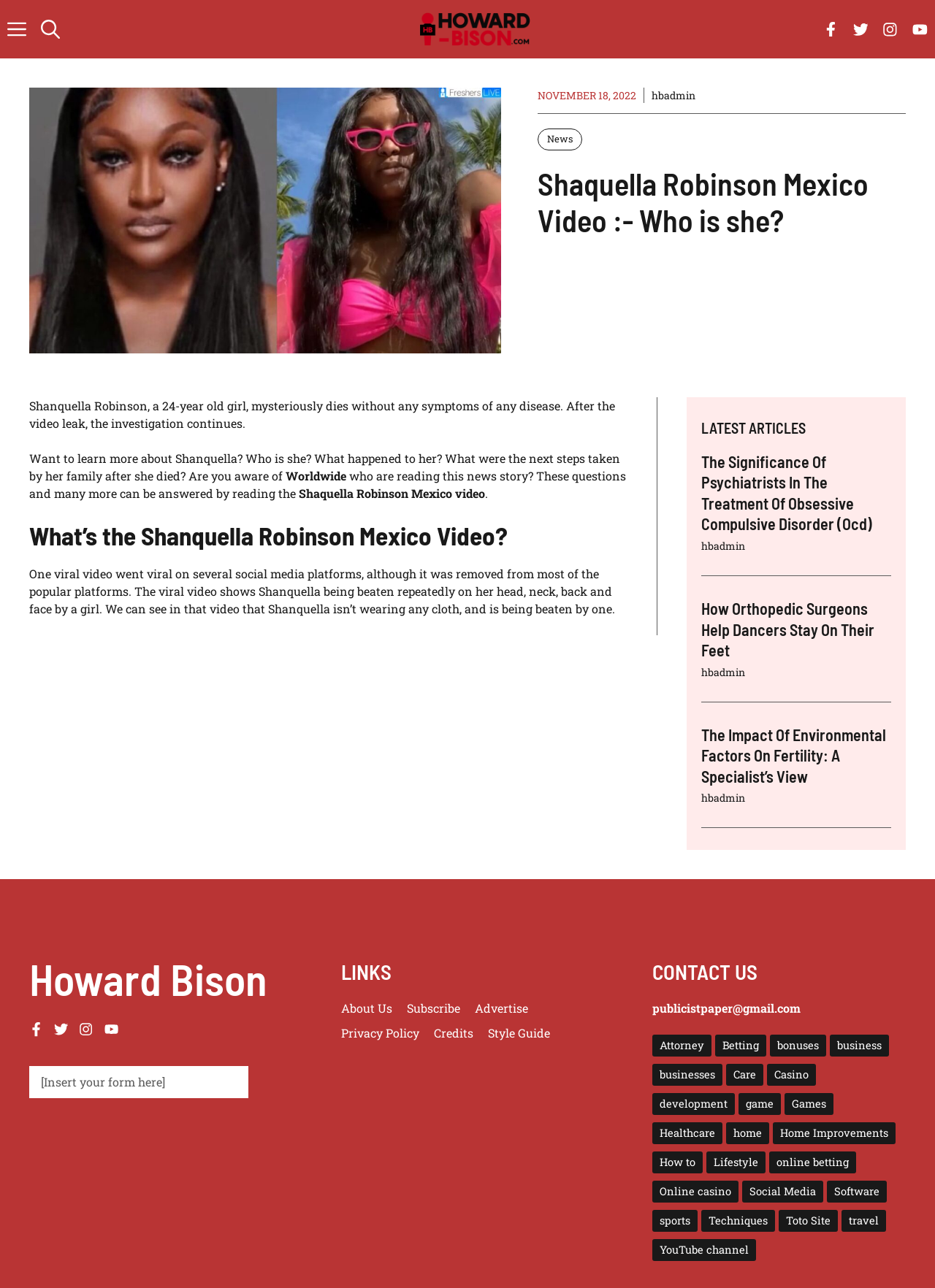Please provide the bounding box coordinates for the UI element as described: "home". The coordinates must be four floats between 0 and 1, represented as [left, top, right, bottom].

[0.777, 0.871, 0.823, 0.888]